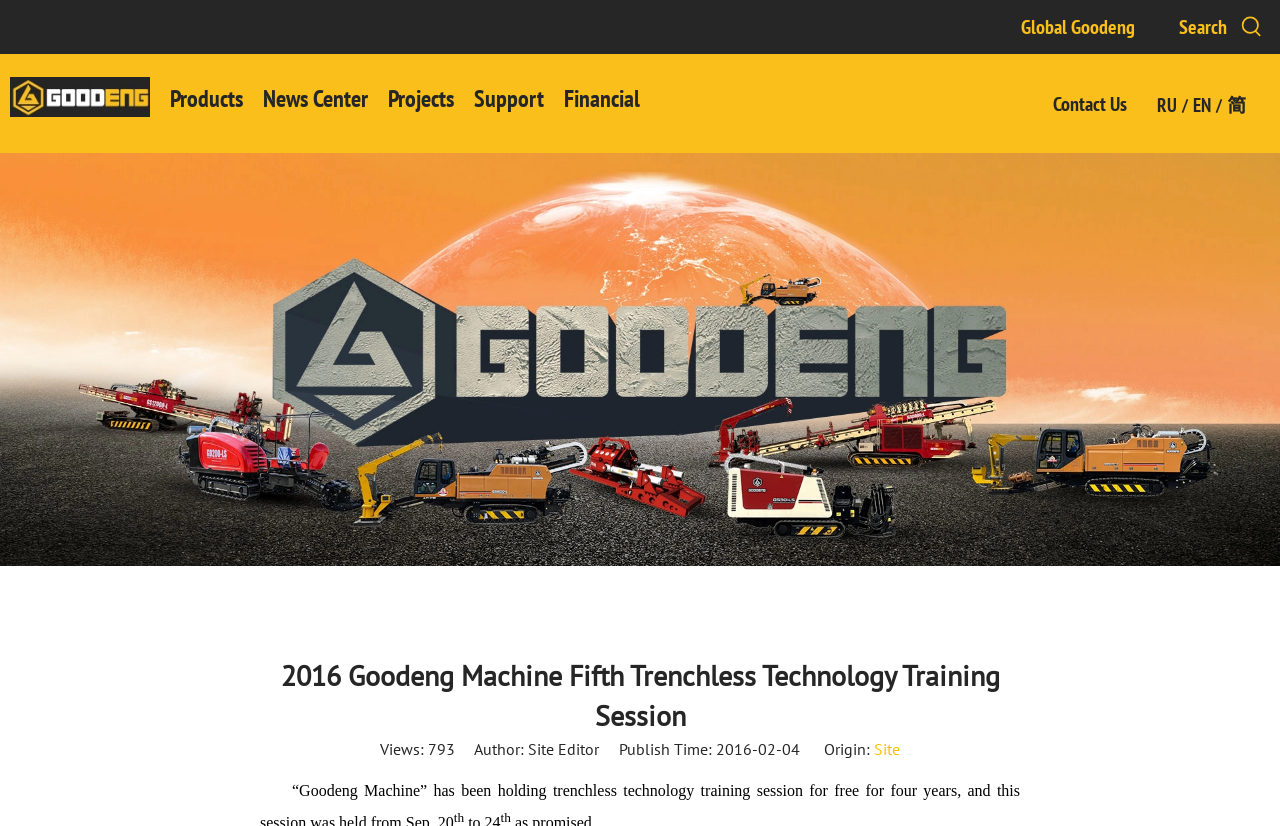Please provide the bounding box coordinates for the element that needs to be clicked to perform the instruction: "Click on the 'Bienvenue / Welcome' link". The coordinates must consist of four float numbers between 0 and 1, formatted as [left, top, right, bottom].

None